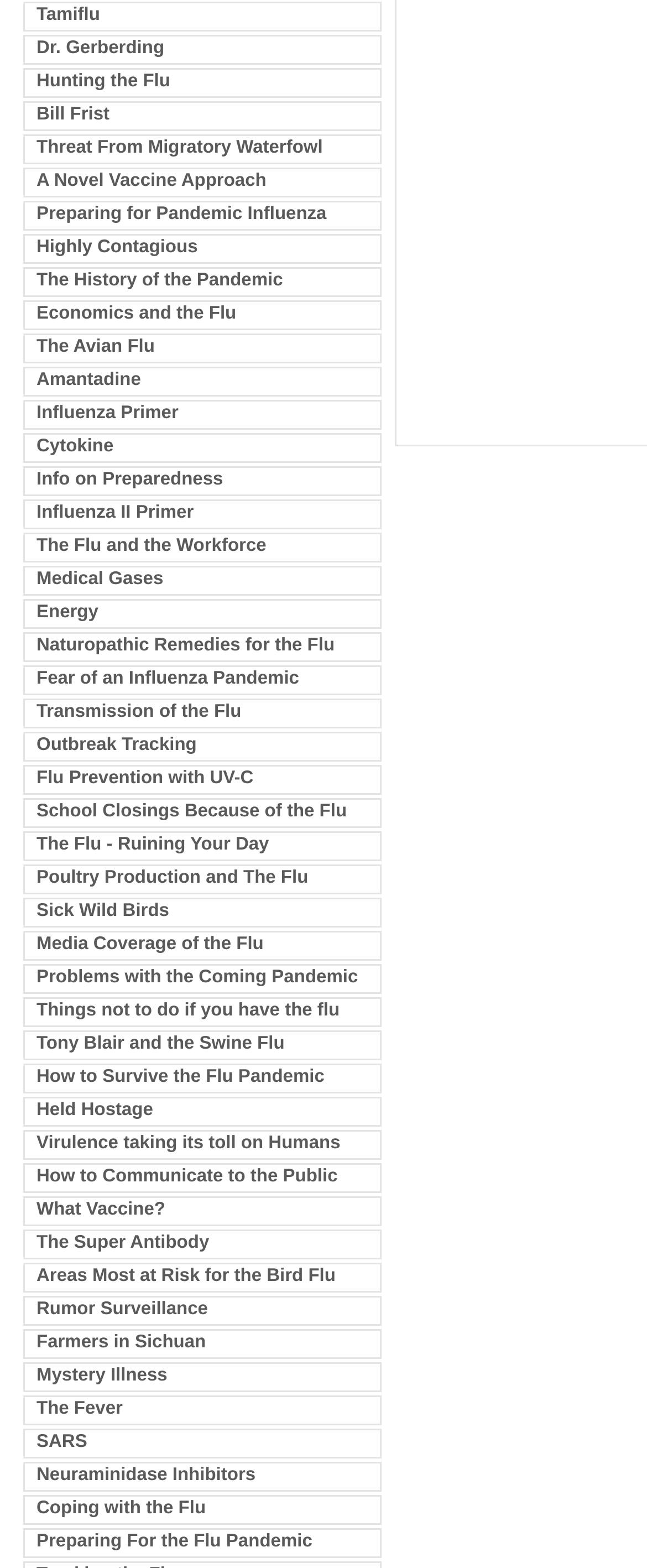Please specify the bounding box coordinates of the element that should be clicked to execute the given instruction: 'Learn about the avian flu'. Ensure the coordinates are four float numbers between 0 and 1, expressed as [left, top, right, bottom].

[0.056, 0.215, 0.239, 0.228]